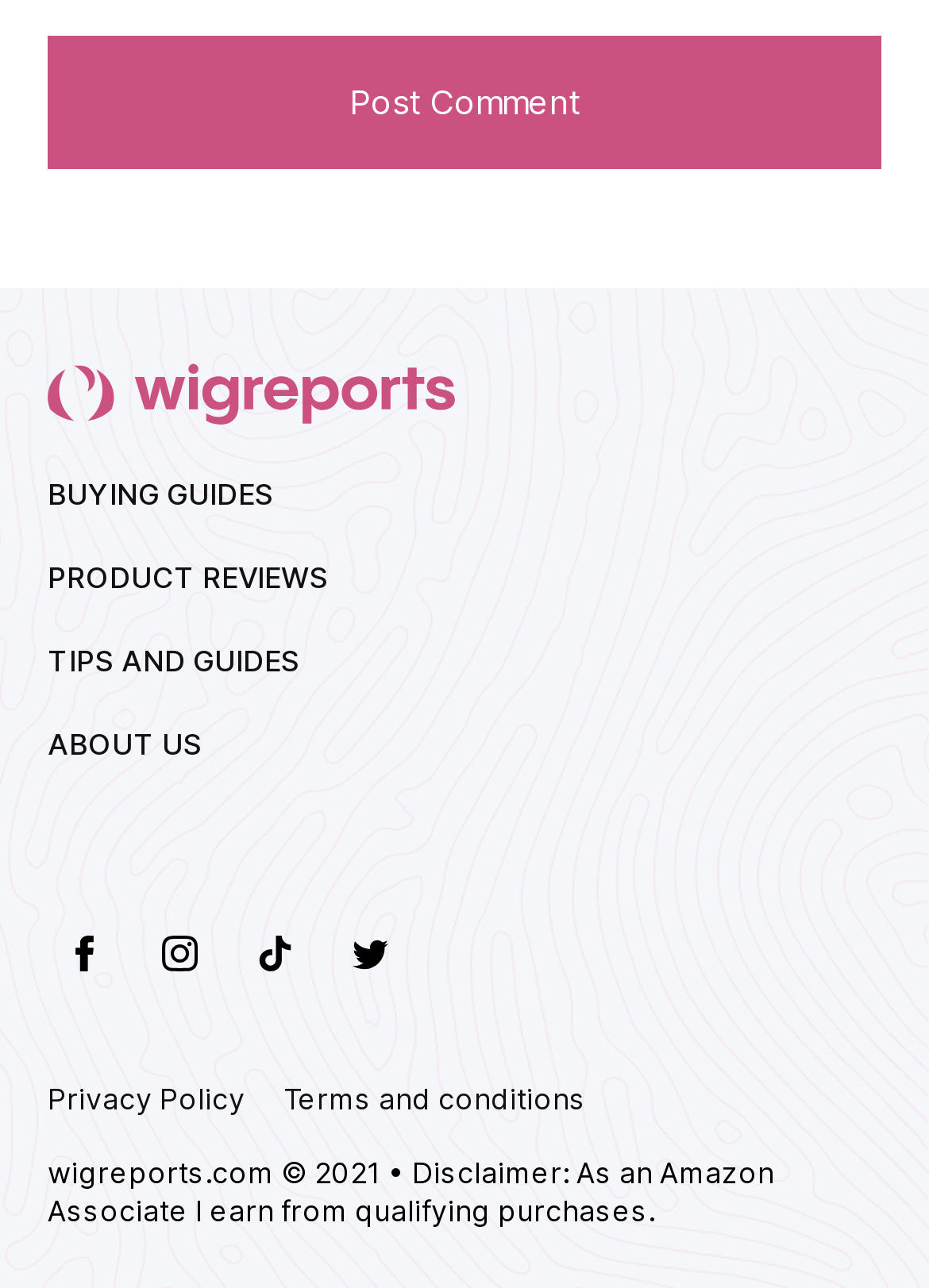Please identify the bounding box coordinates of the clickable area that will allow you to execute the instruction: "Read the 'Privacy Policy'".

[0.051, 0.84, 0.264, 0.867]